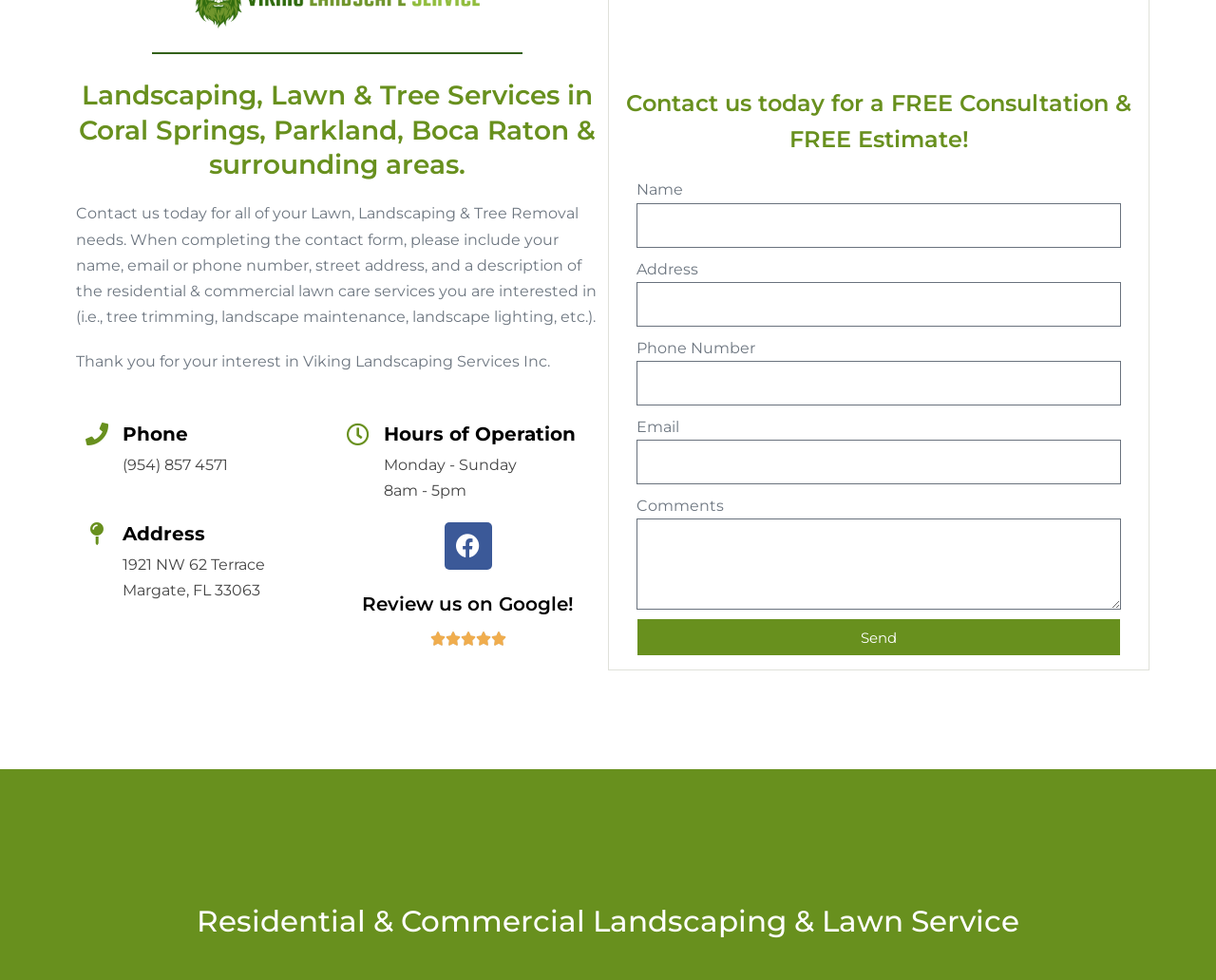What is the purpose of the contact form on the webpage?
Use the information from the image to give a detailed answer to the question.

I found the purpose of the contact form by looking at the heading above the form, which says 'Contact us today for a FREE Consultation & FREE Estimate!'.